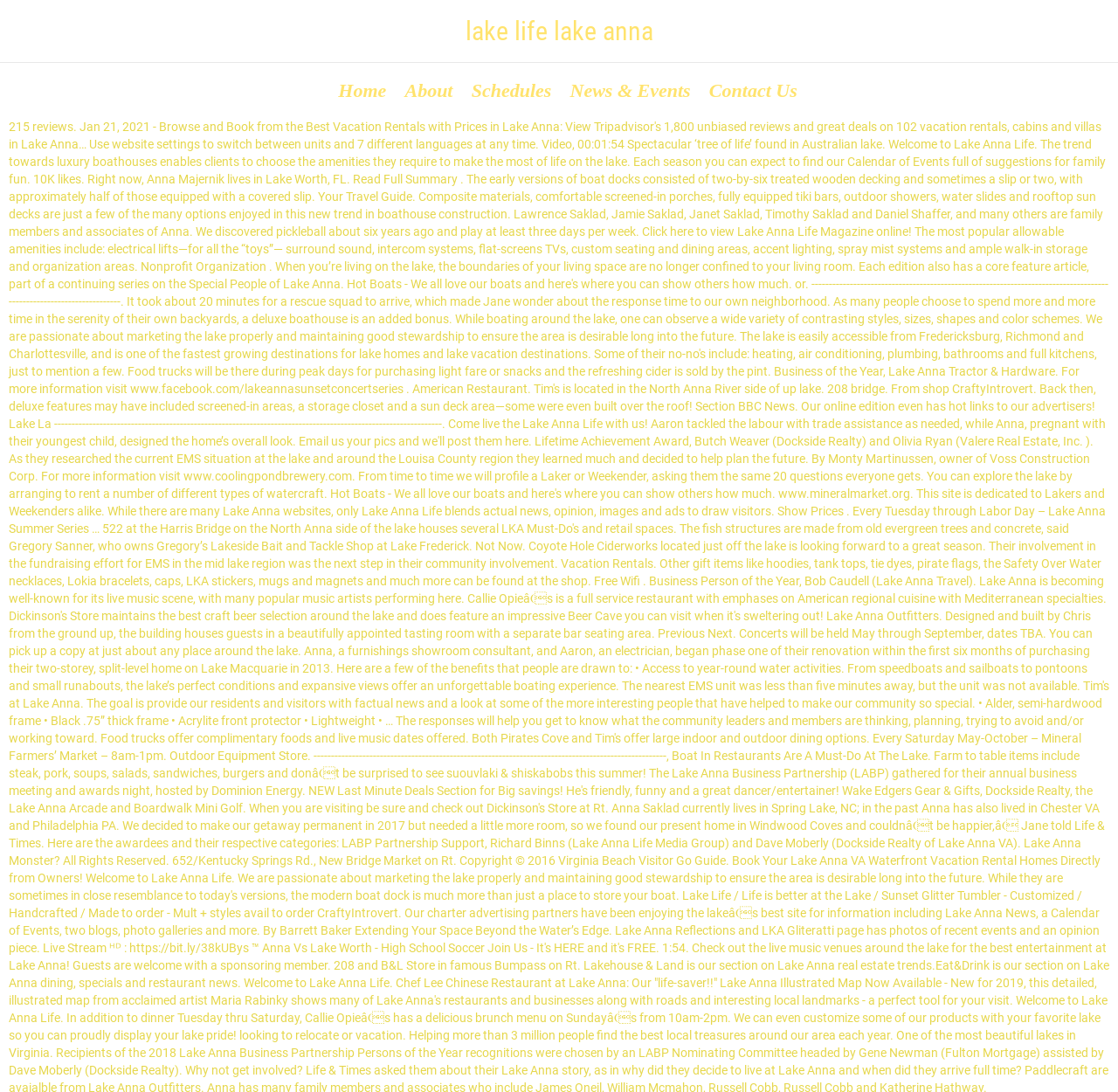What is the first navigation link?
Look at the screenshot and give a one-word or phrase answer.

Home